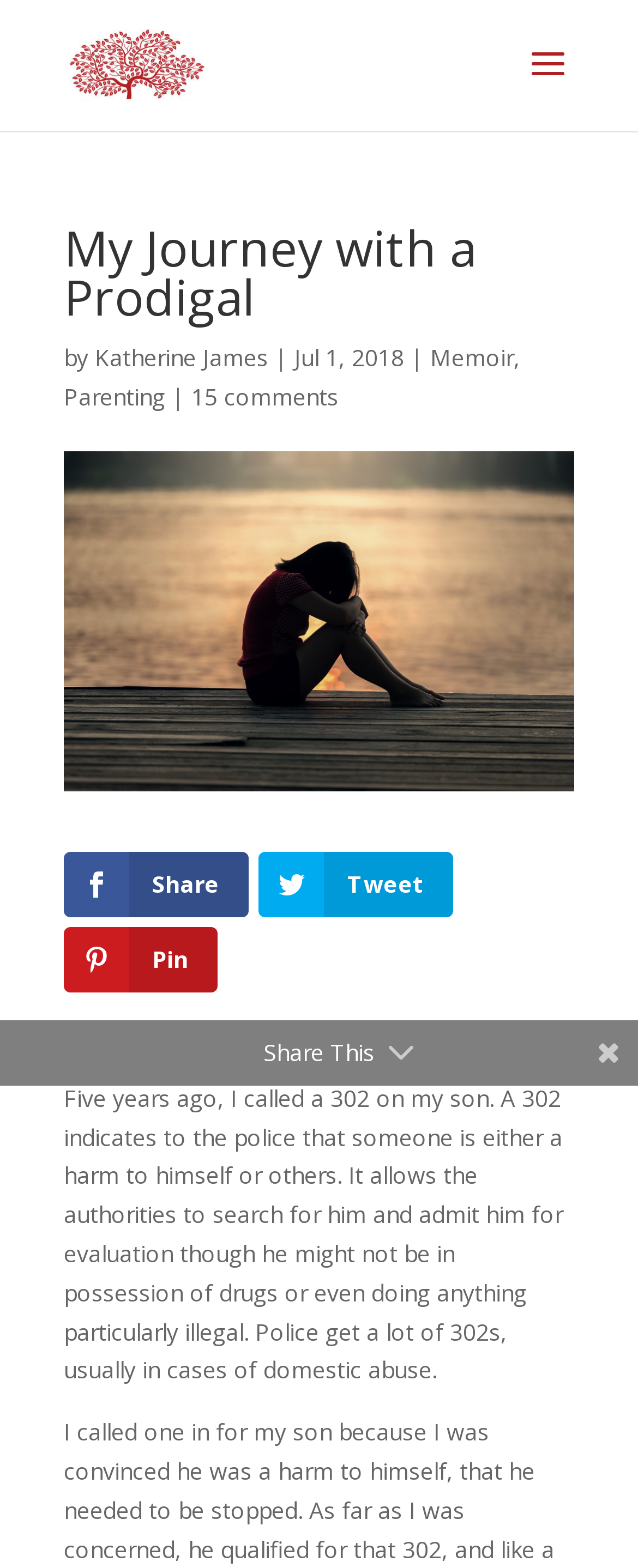Can you determine the main header of this webpage?

My Journey with a Prodigal